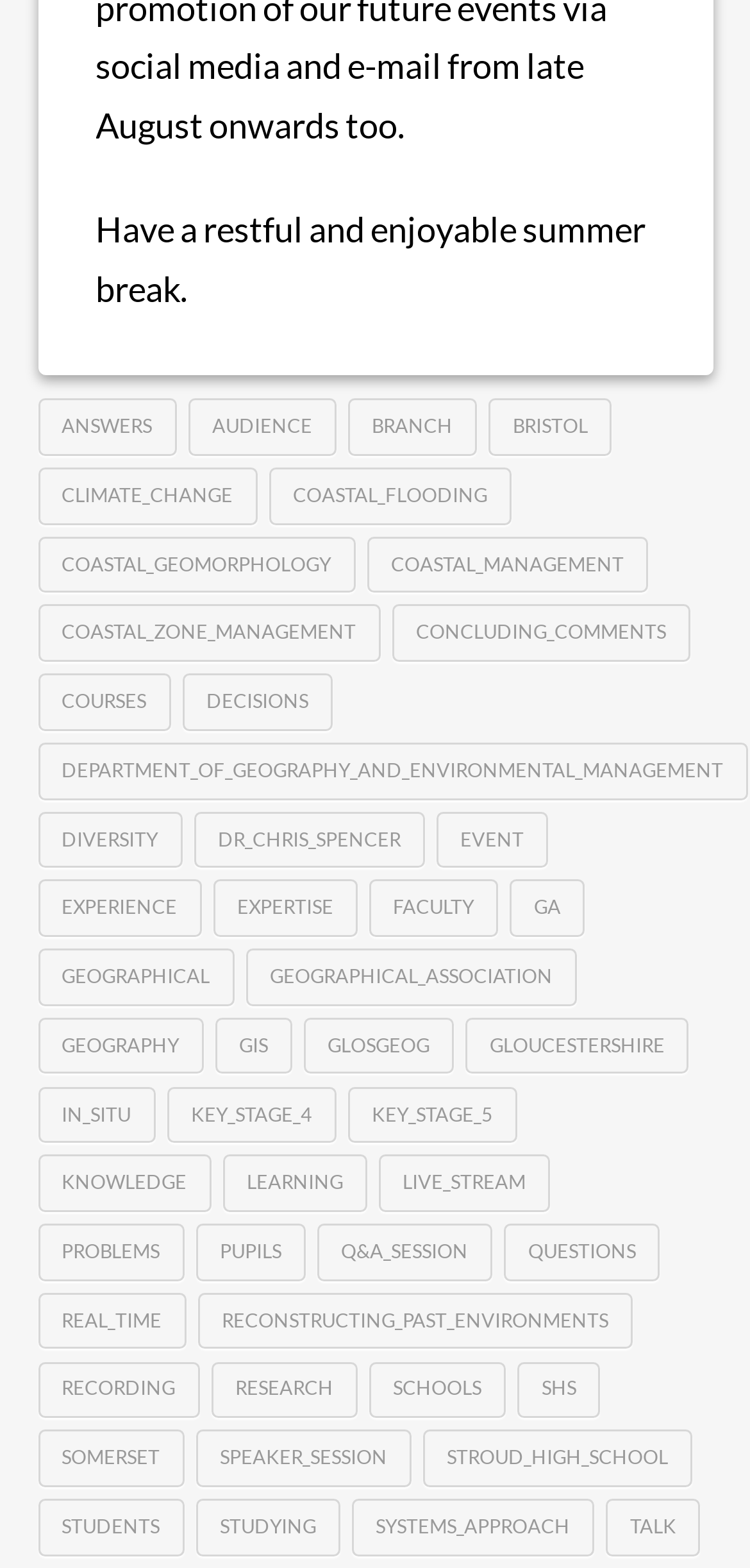Identify the bounding box coordinates of the HTML element based on this description: "coastal_geomorphology".

[0.05, 0.342, 0.473, 0.378]